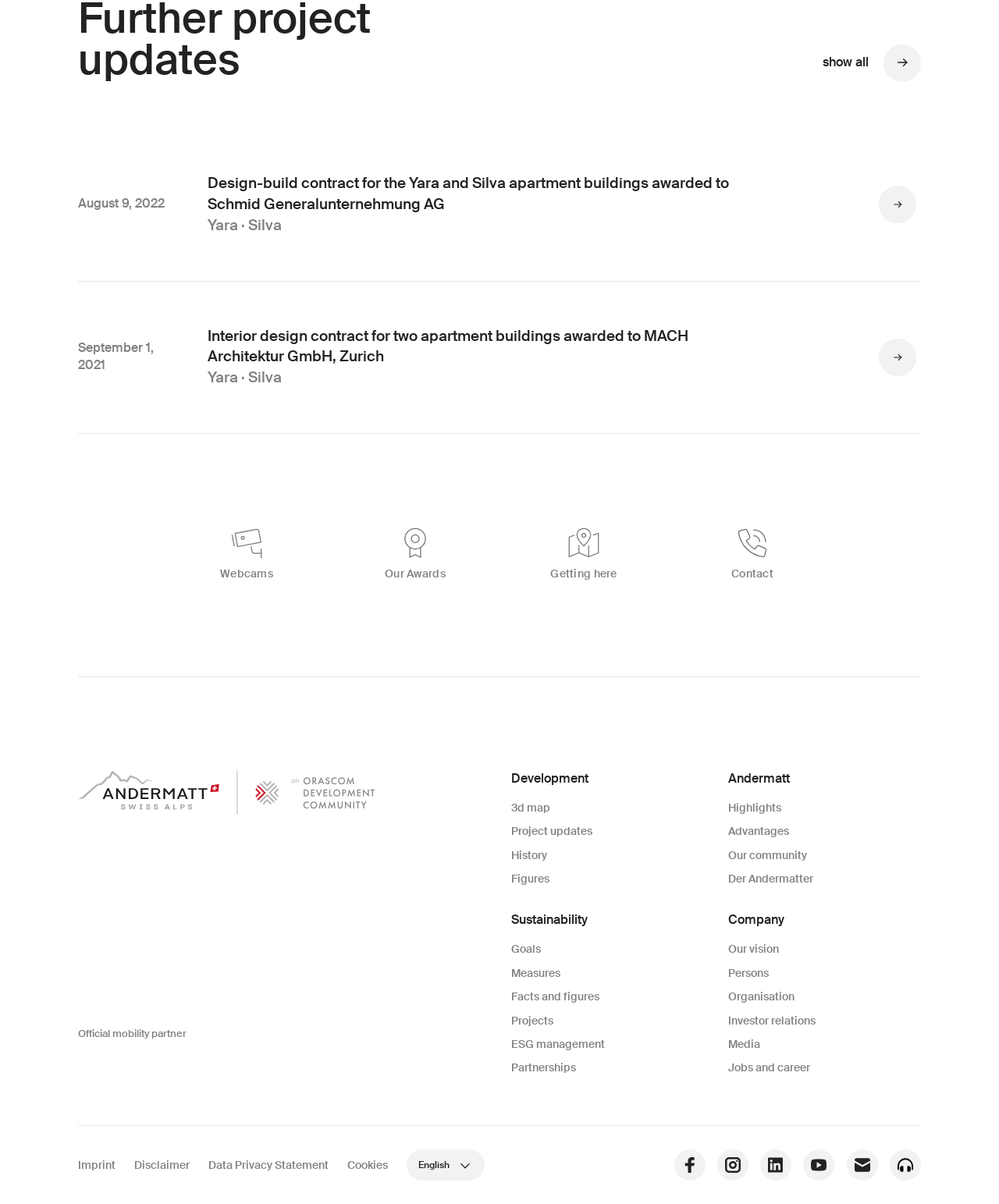Refer to the element description Jobs and career and identify the corresponding bounding box in the screenshot. Format the coordinates as (top-left x, top-left y, bottom-right x, bottom-right y) with values in the range of 0 to 1.

[0.729, 0.88, 0.811, 0.894]